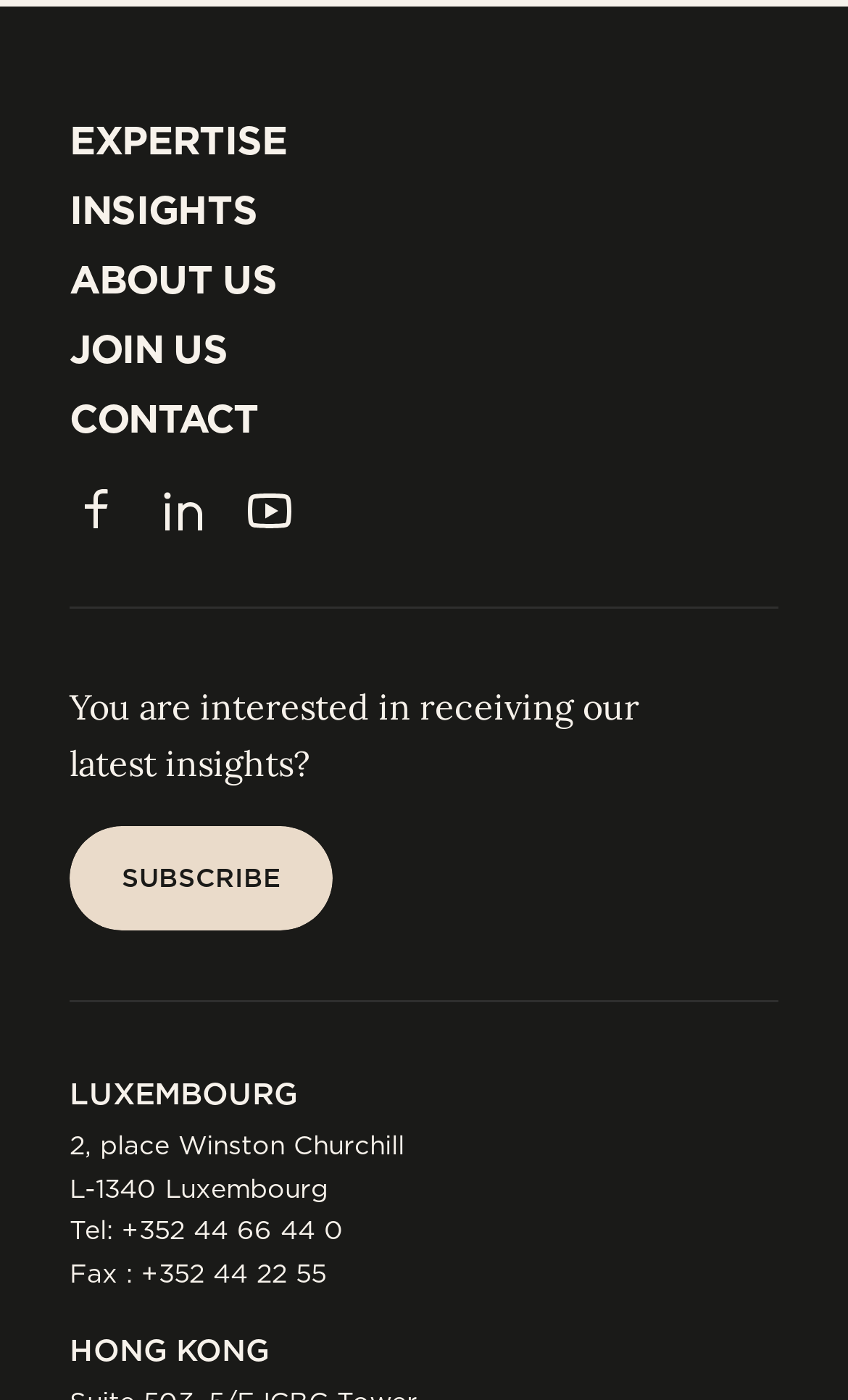Given the element description Subscribe Subscribe, identify the bounding box coordinates for the UI element on the webpage screenshot. The format should be (top-left x, top-left y, bottom-right x, bottom-right y), with values between 0 and 1.

[0.082, 0.59, 0.392, 0.665]